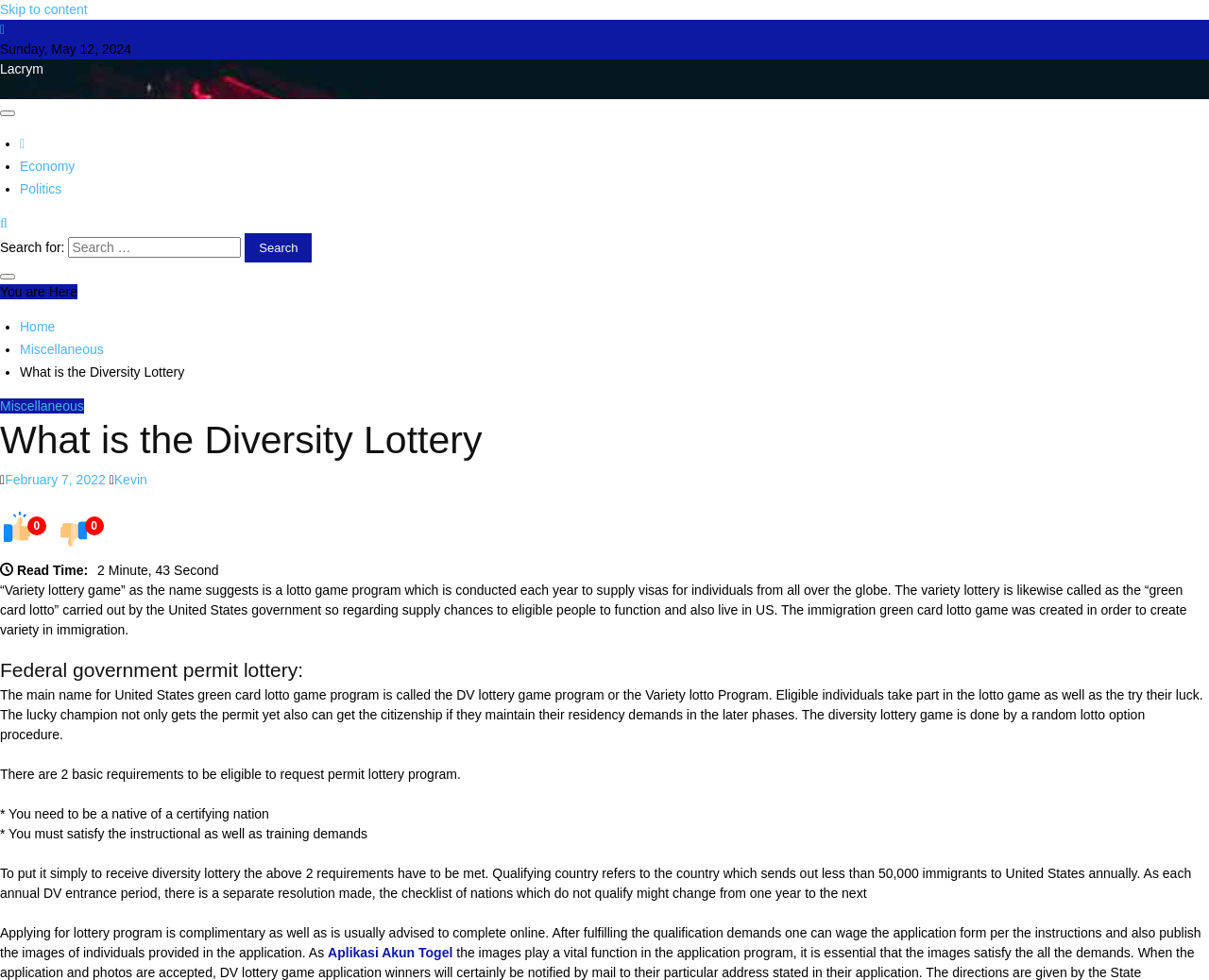Please find the bounding box coordinates for the clickable element needed to perform this instruction: "Go to the 'Economy' page".

[0.127, 0.199, 0.21, 0.251]